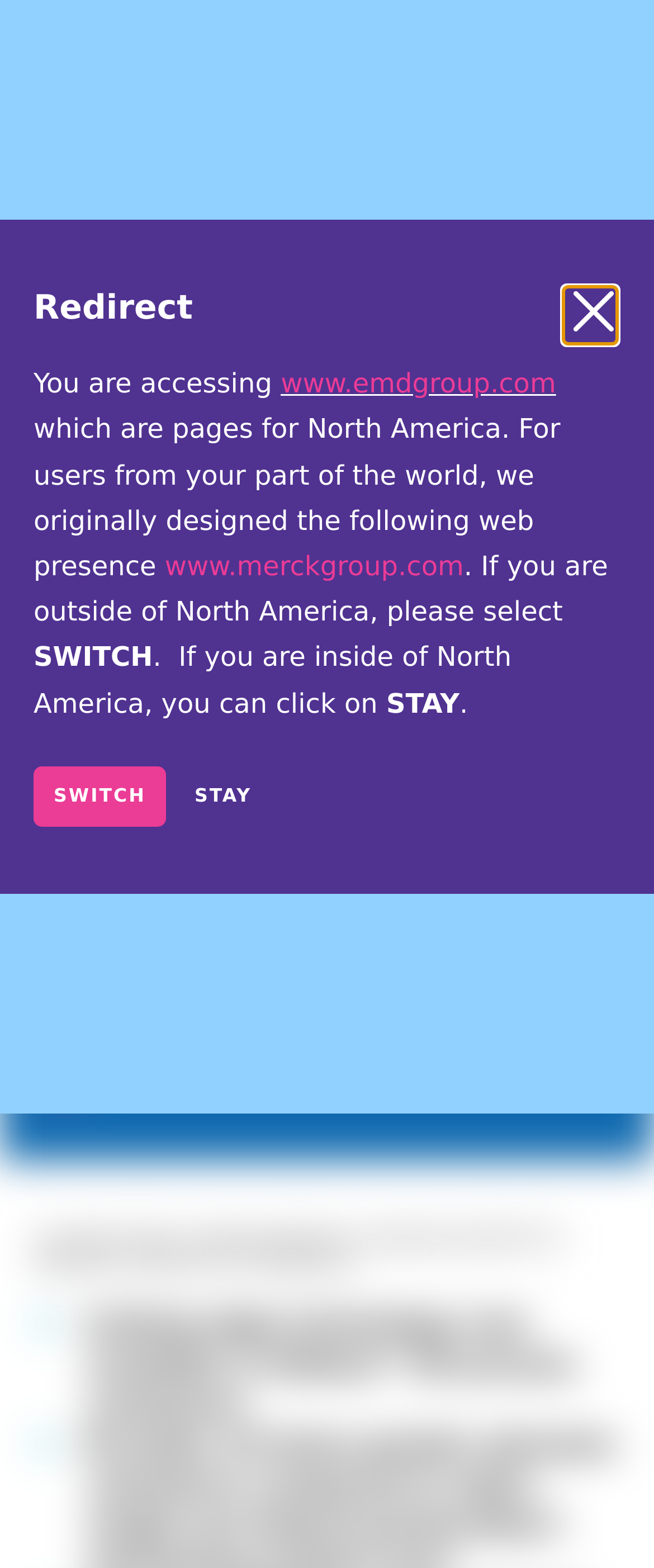How many primary links are available?
Respond with a short answer, either a single word or a phrase, based on the image.

6